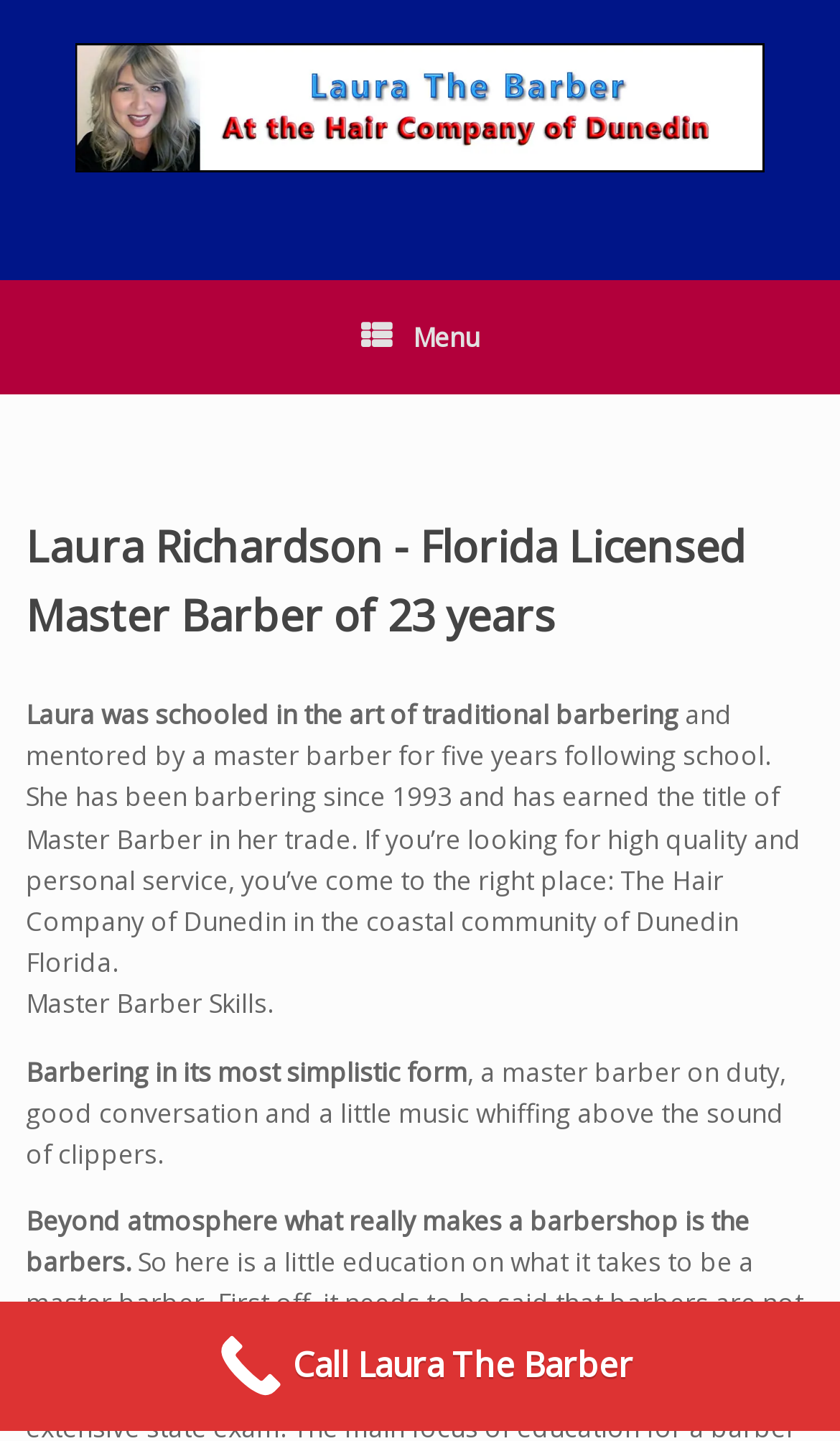Kindly respond to the following question with a single word or a brief phrase: 
How can I contact Laura?

Call Laura The Barber